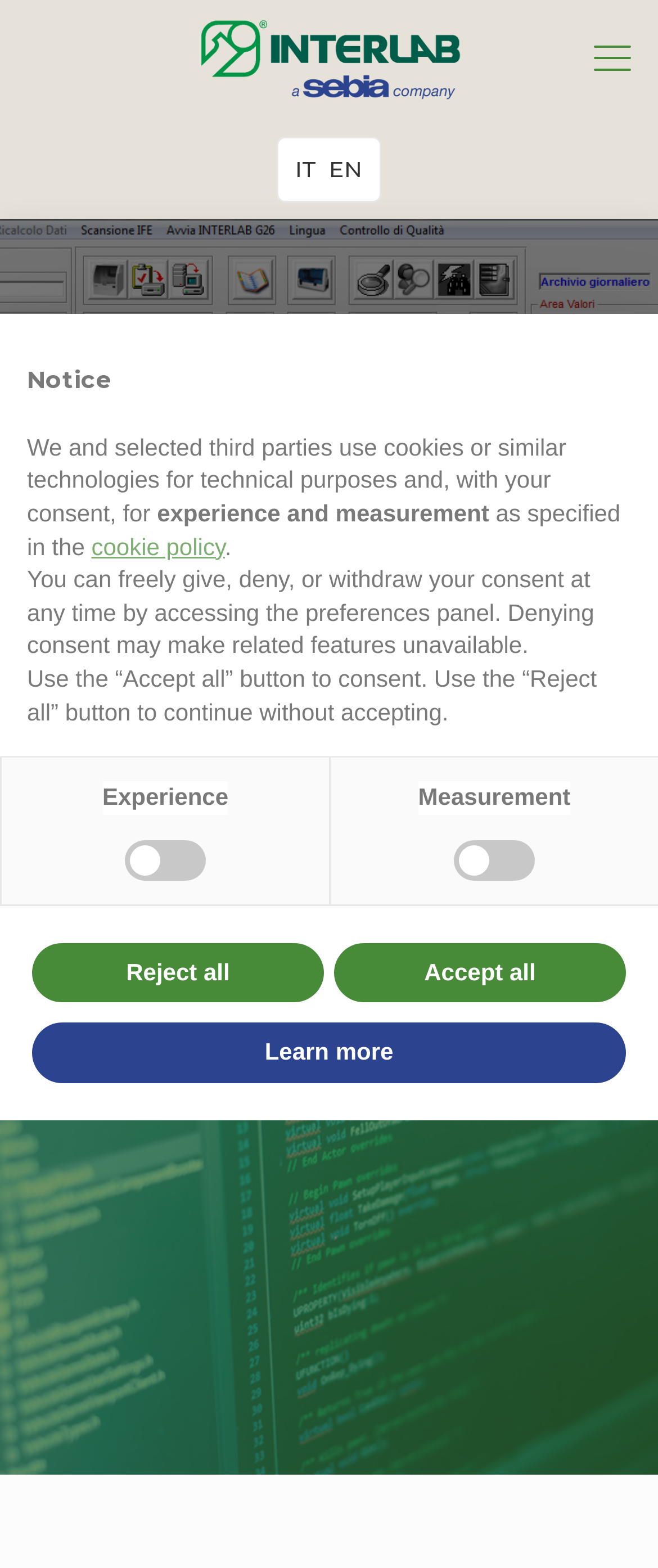Find the bounding box of the element with the following description: "title="Queensland Suburban Rugby Union"". The coordinates must be four float numbers between 0 and 1, formatted as [left, top, right, bottom].

None